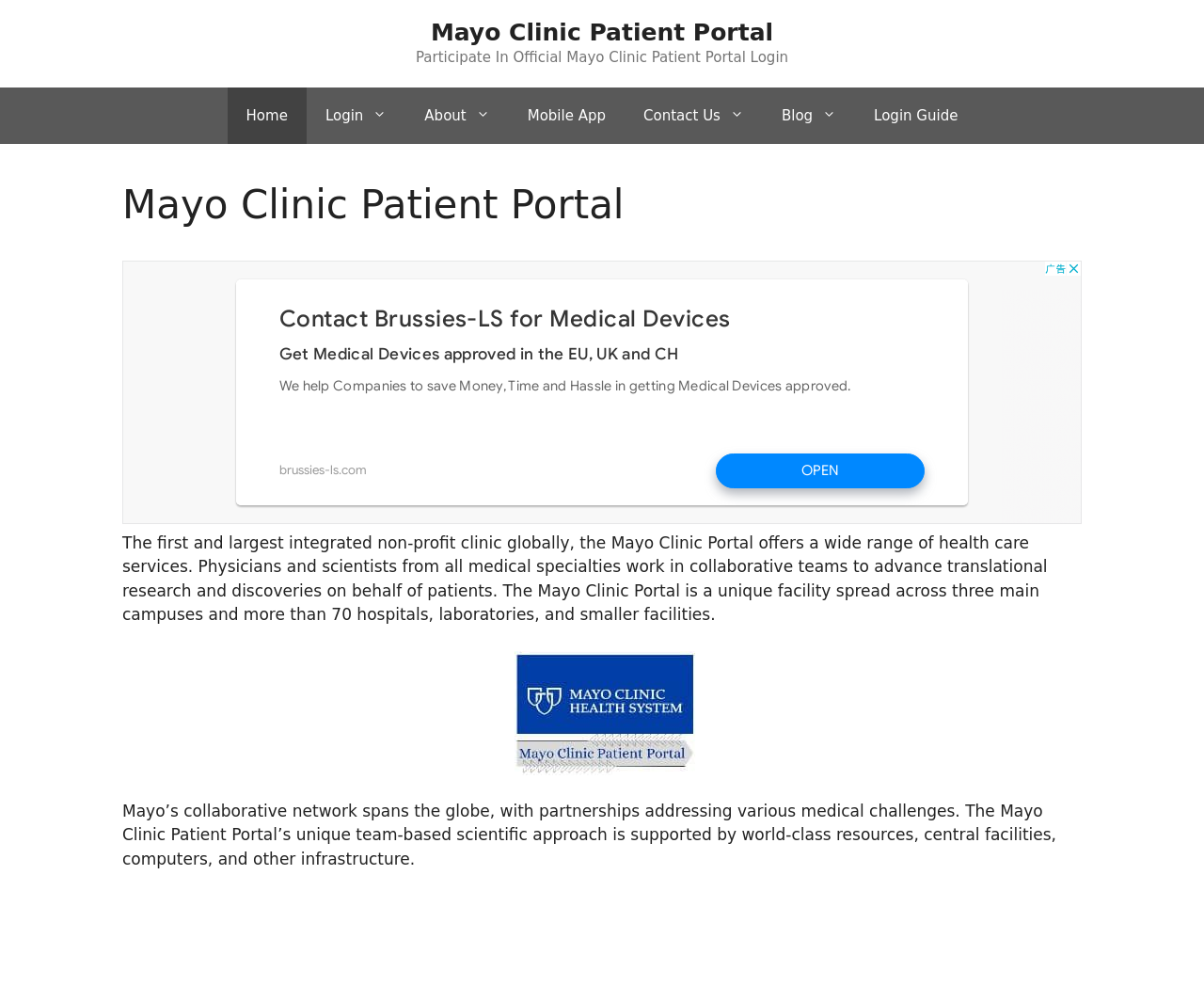How many campuses does the Mayo Clinic have?
Using the visual information, reply with a single word or short phrase.

3